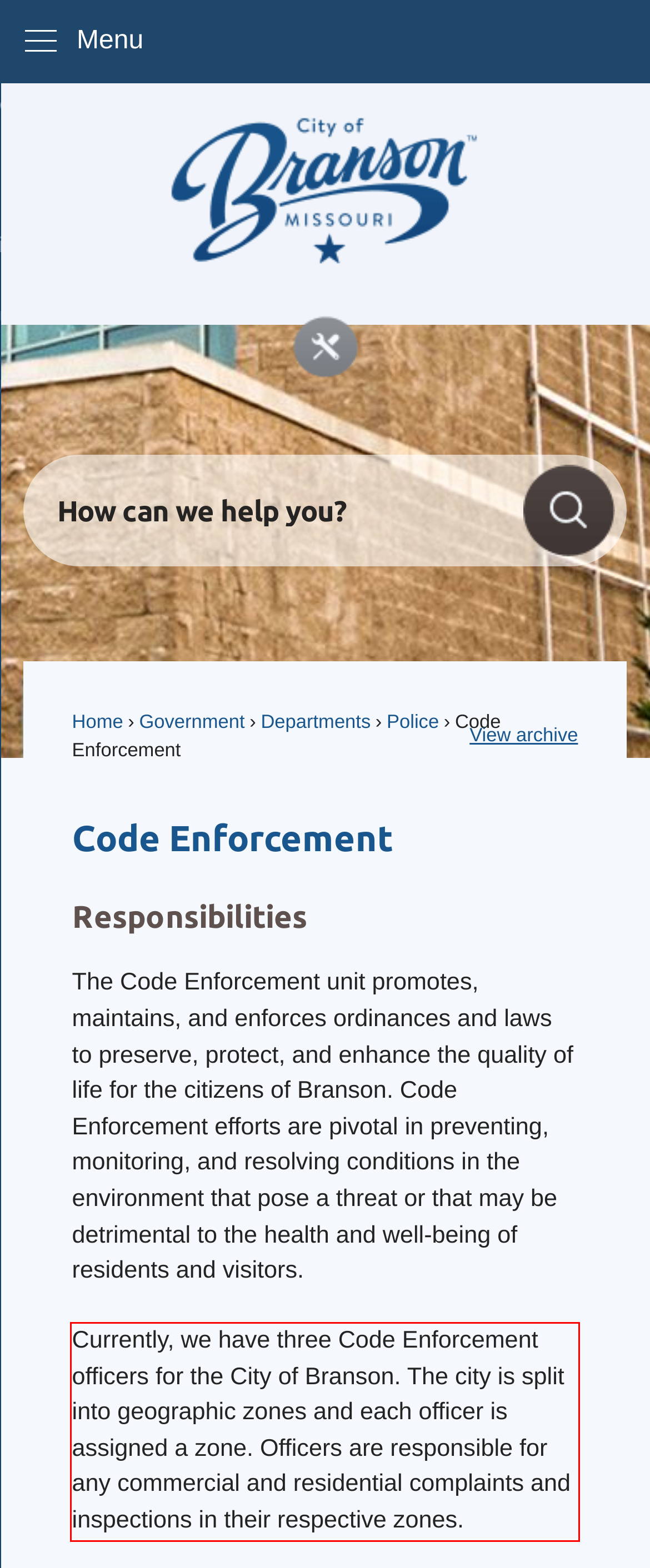You have a screenshot of a webpage, and there is a red bounding box around a UI element. Utilize OCR to extract the text within this red bounding box.

Currently, we have three Code Enforcement officers for the City of Branson. The city is split into geographic zones and each officer is assigned a zone. Officers are responsible for any commercial and residential complaints and inspections in their respective zones.